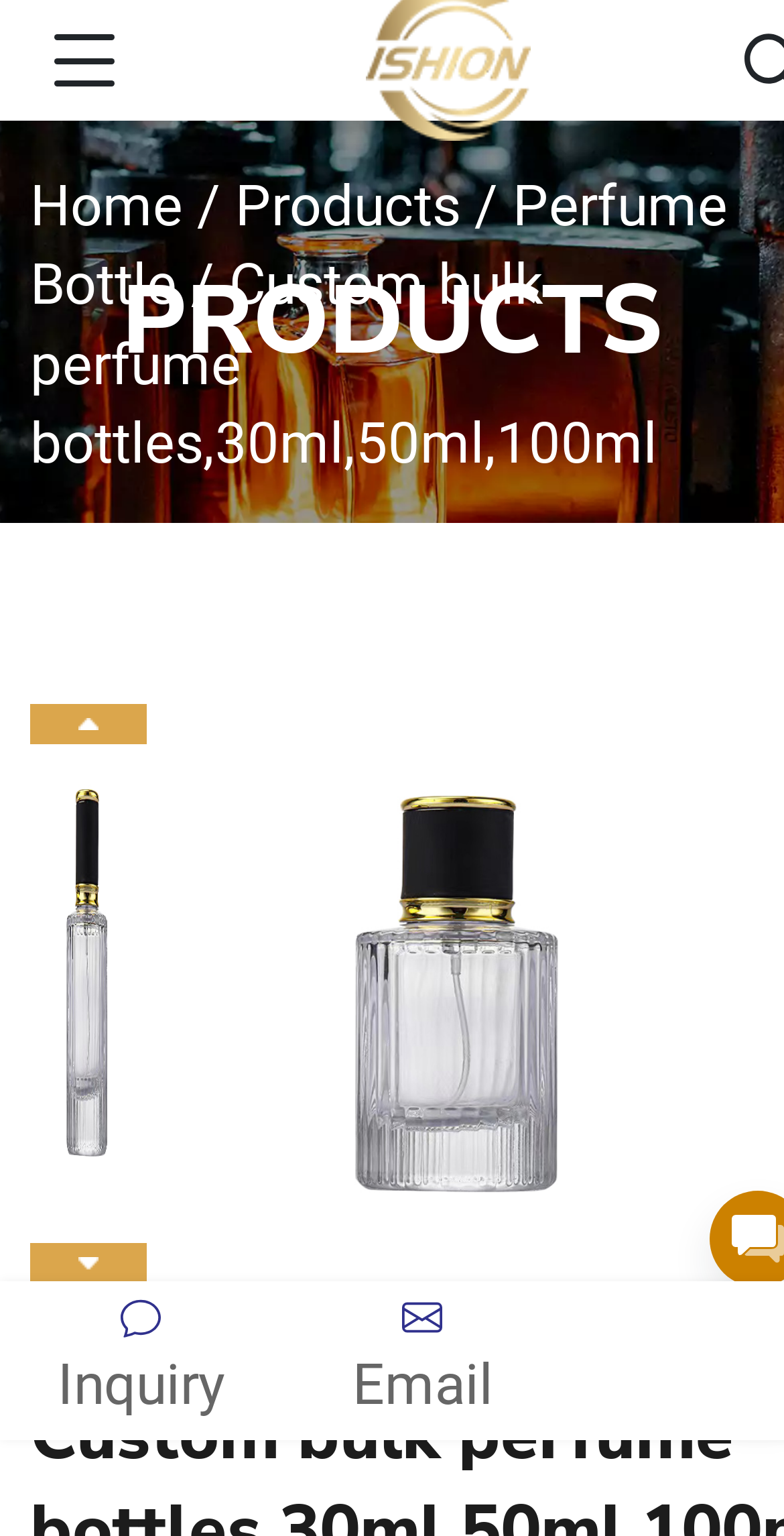How many images are present on the webpage?
Please provide a detailed answer to the question.

I can see five images on the webpage: 'product_btn_top', 'product_btn_btm', 'icon_up', and two other images without descriptions. These images are likely to be used for decoration or to display products.